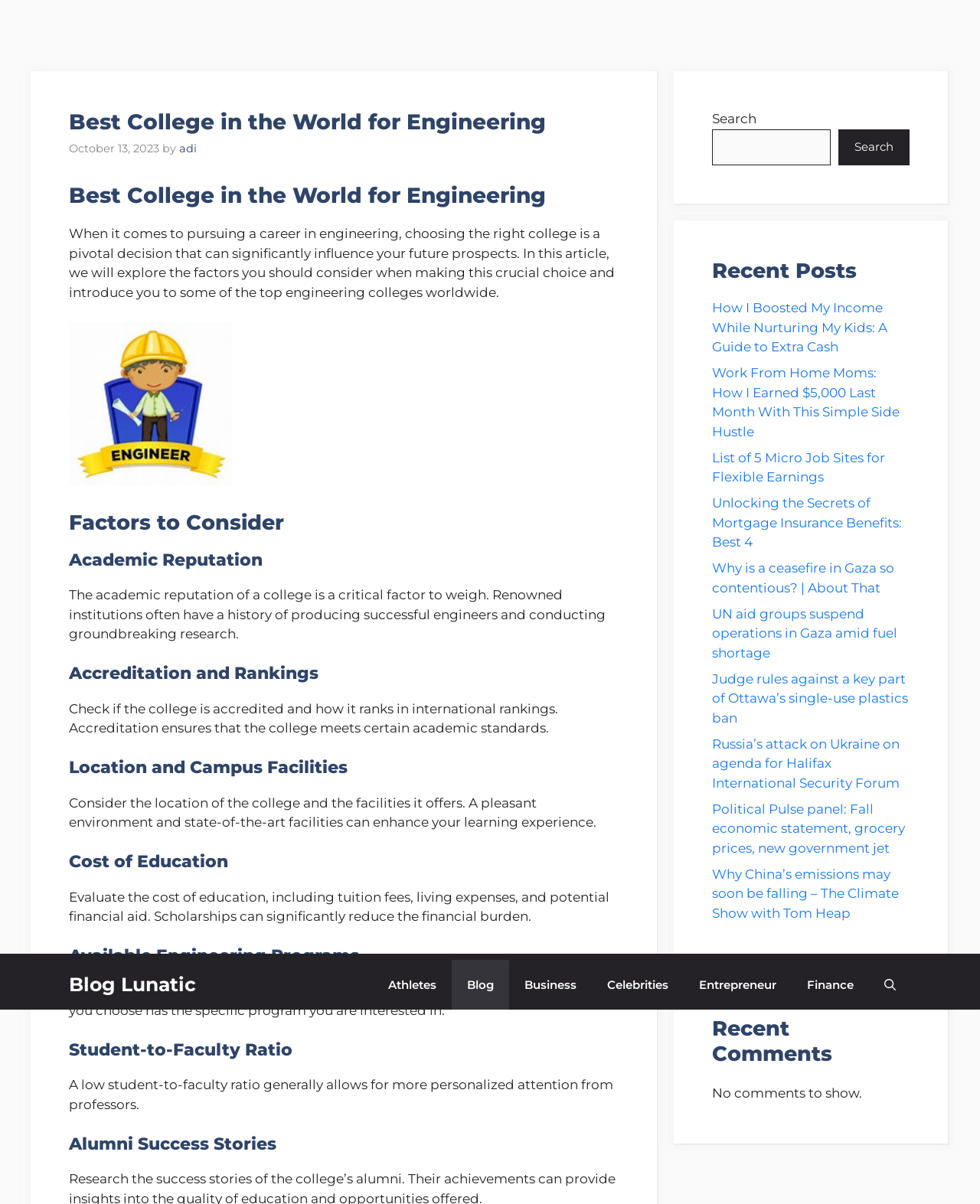What is the importance of accreditation in college selection?
Please provide a comprehensive answer based on the contents of the image.

The webpage mentions that accreditation is an important factor to consider when selecting a college. Students can typically find accreditation information on the college's website or contact the relevant accreditation agency.